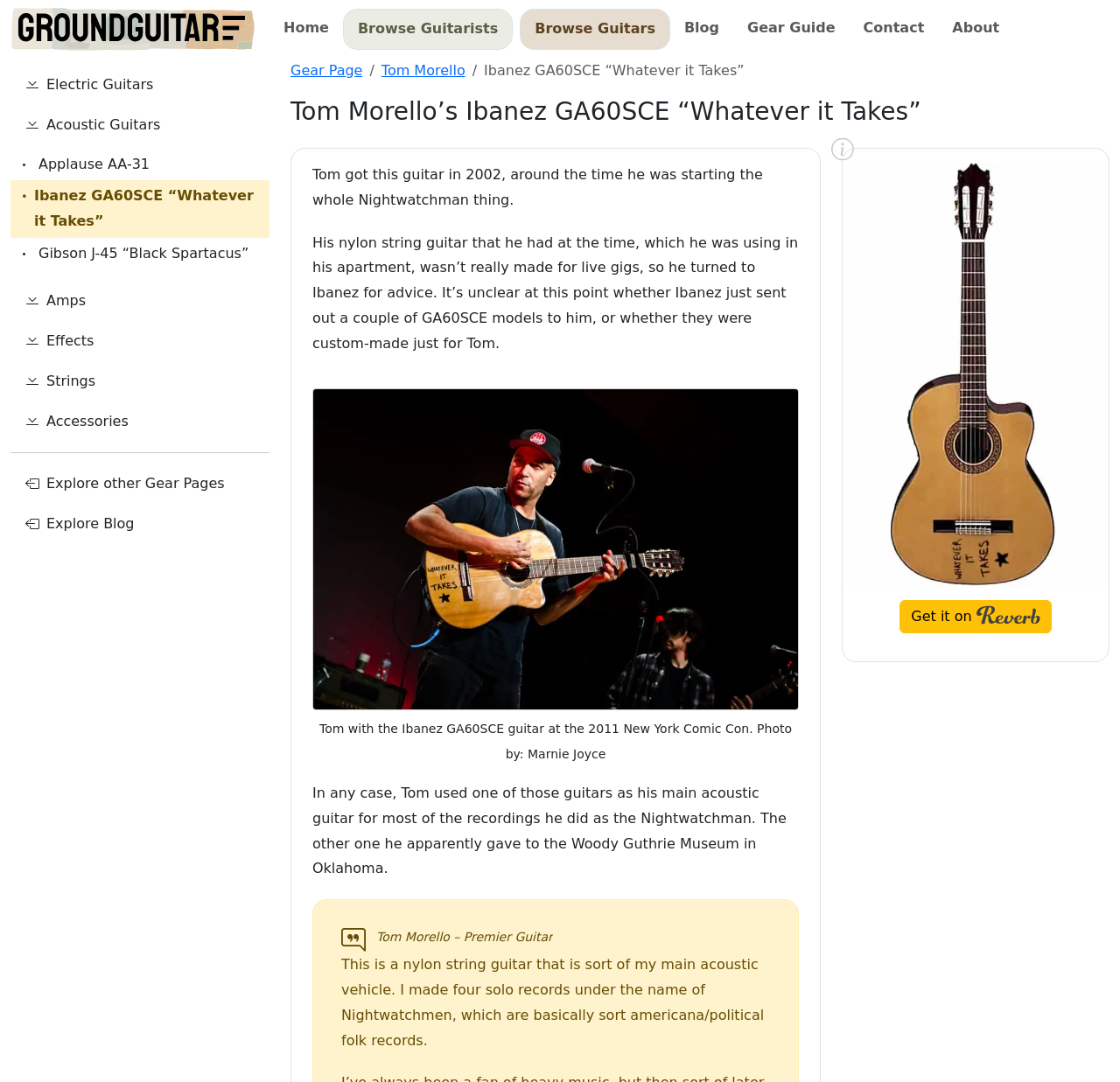Identify the bounding box coordinates of the region that should be clicked to execute the following instruction: "Click on the 'Home' link".

[0.241, 0.008, 0.306, 0.044]